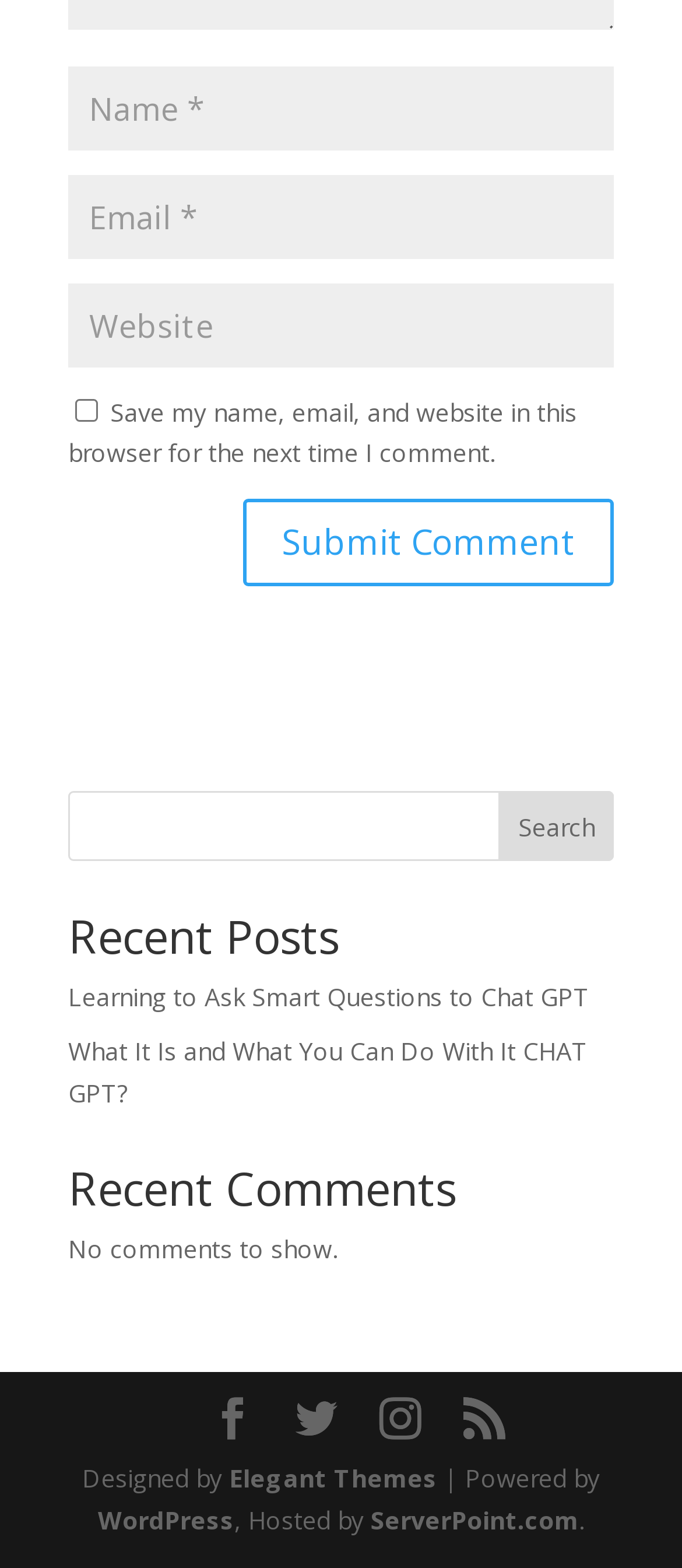From the details in the image, provide a thorough response to the question: How many social media links are there at the bottom?

I looked at the bottom of the webpage and found four social media links, which are represented by icons. Therefore, there are 4 social media links.